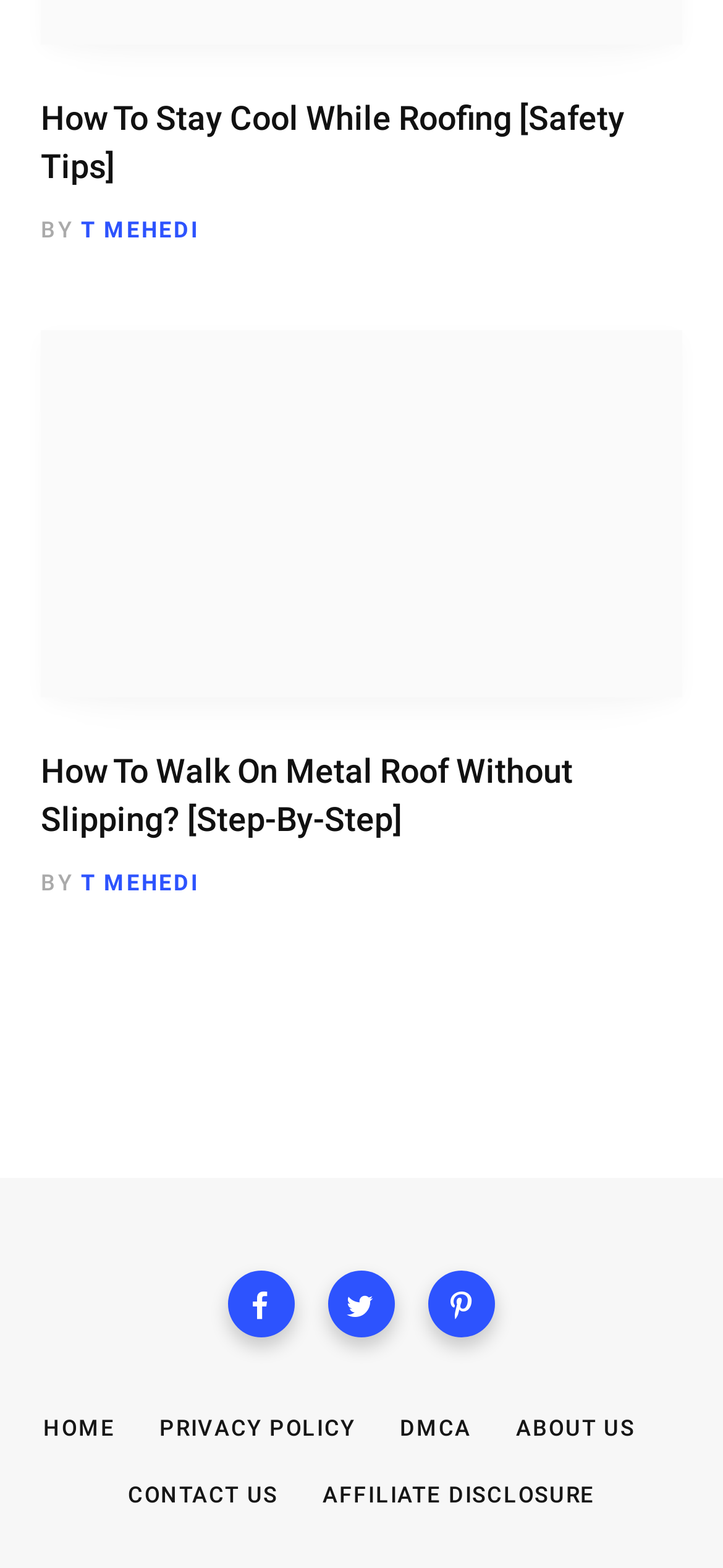Can you determine the bounding box coordinates of the area that needs to be clicked to fulfill the following instruction: "contact us"?

[0.177, 0.945, 0.385, 0.962]